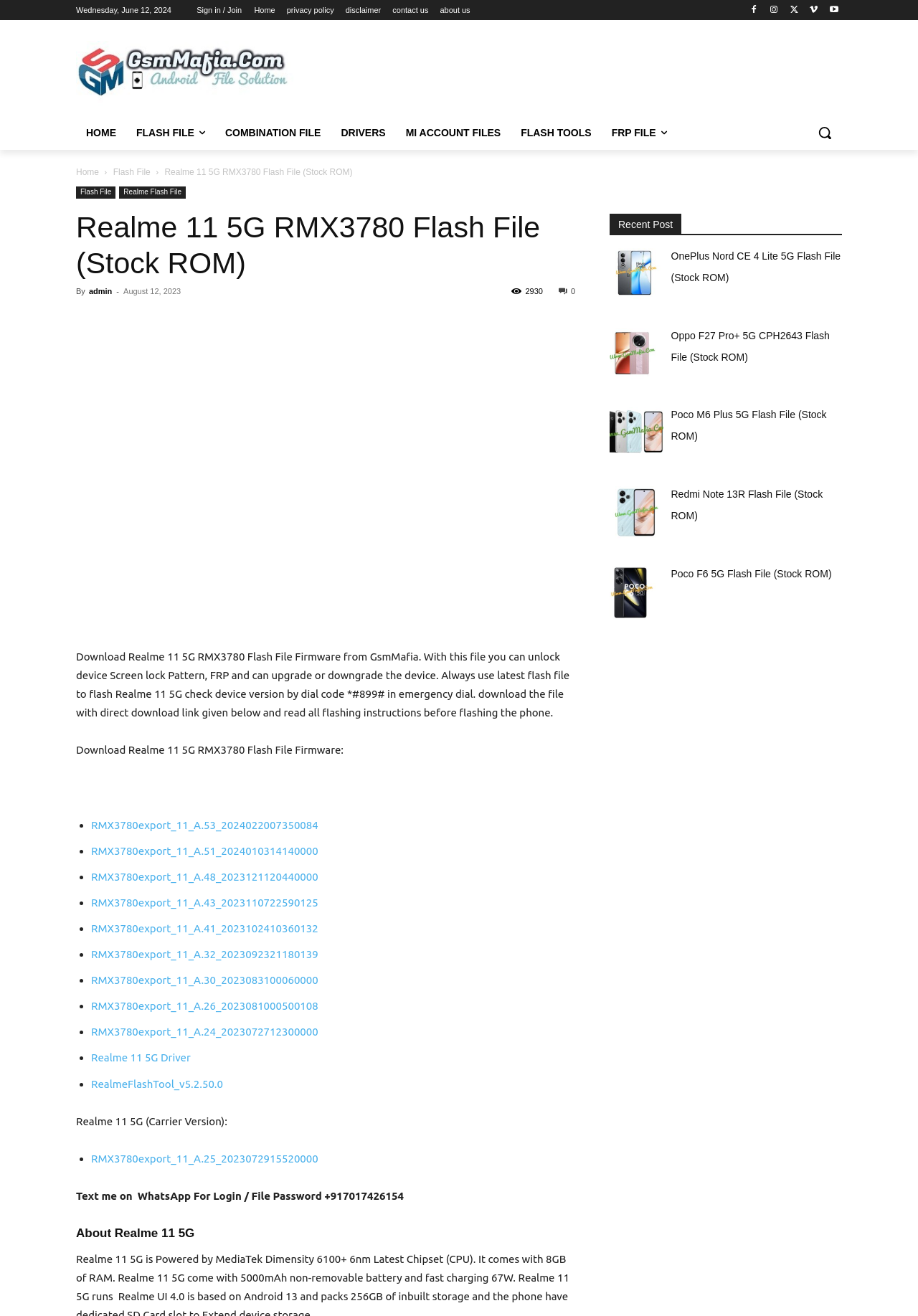Predict the bounding box for the UI component with the following description: "Mi Account Files".

[0.431, 0.088, 0.556, 0.114]